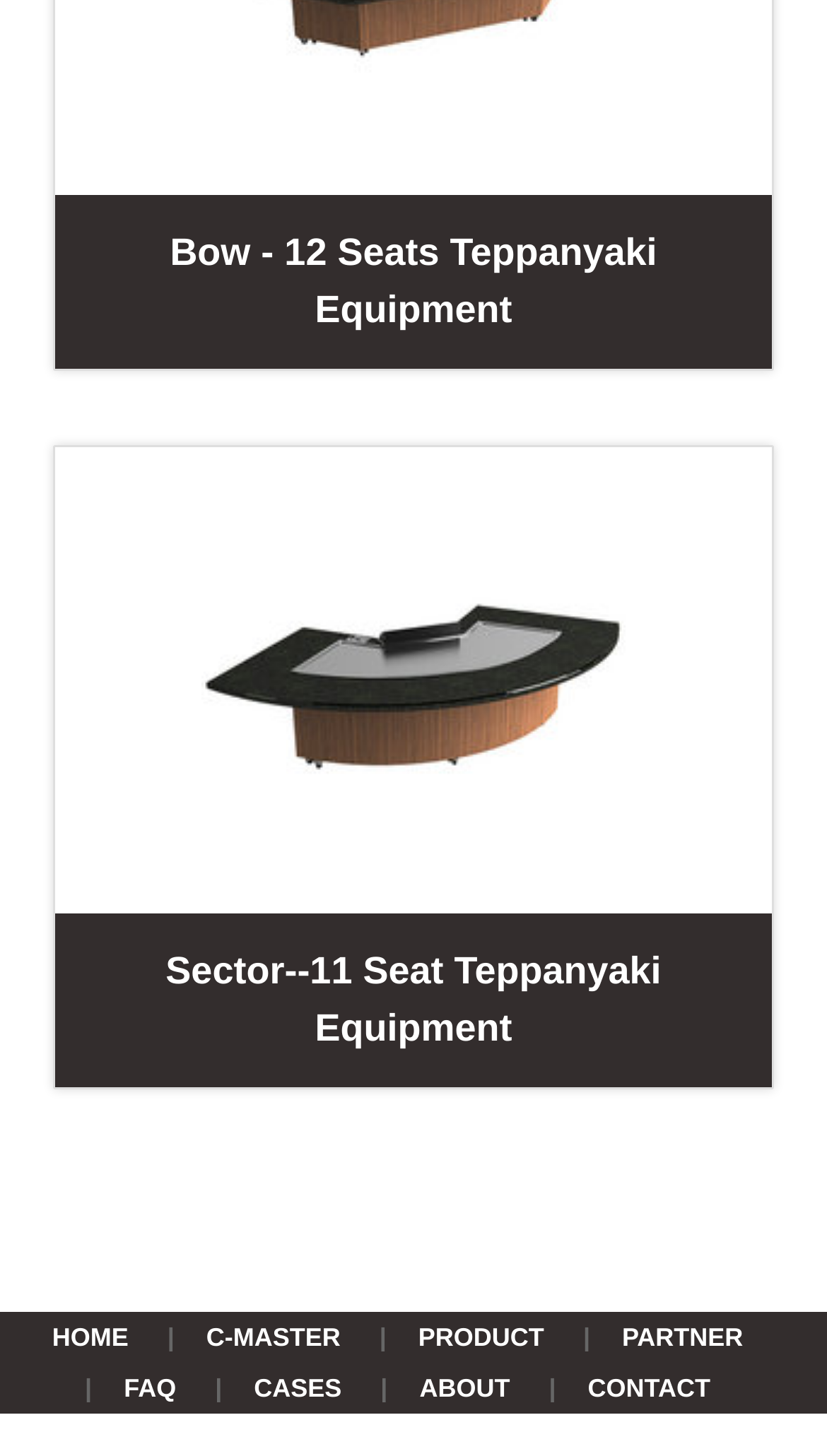How many links are there in total?
Look at the image and respond with a single word or a short phrase.

10